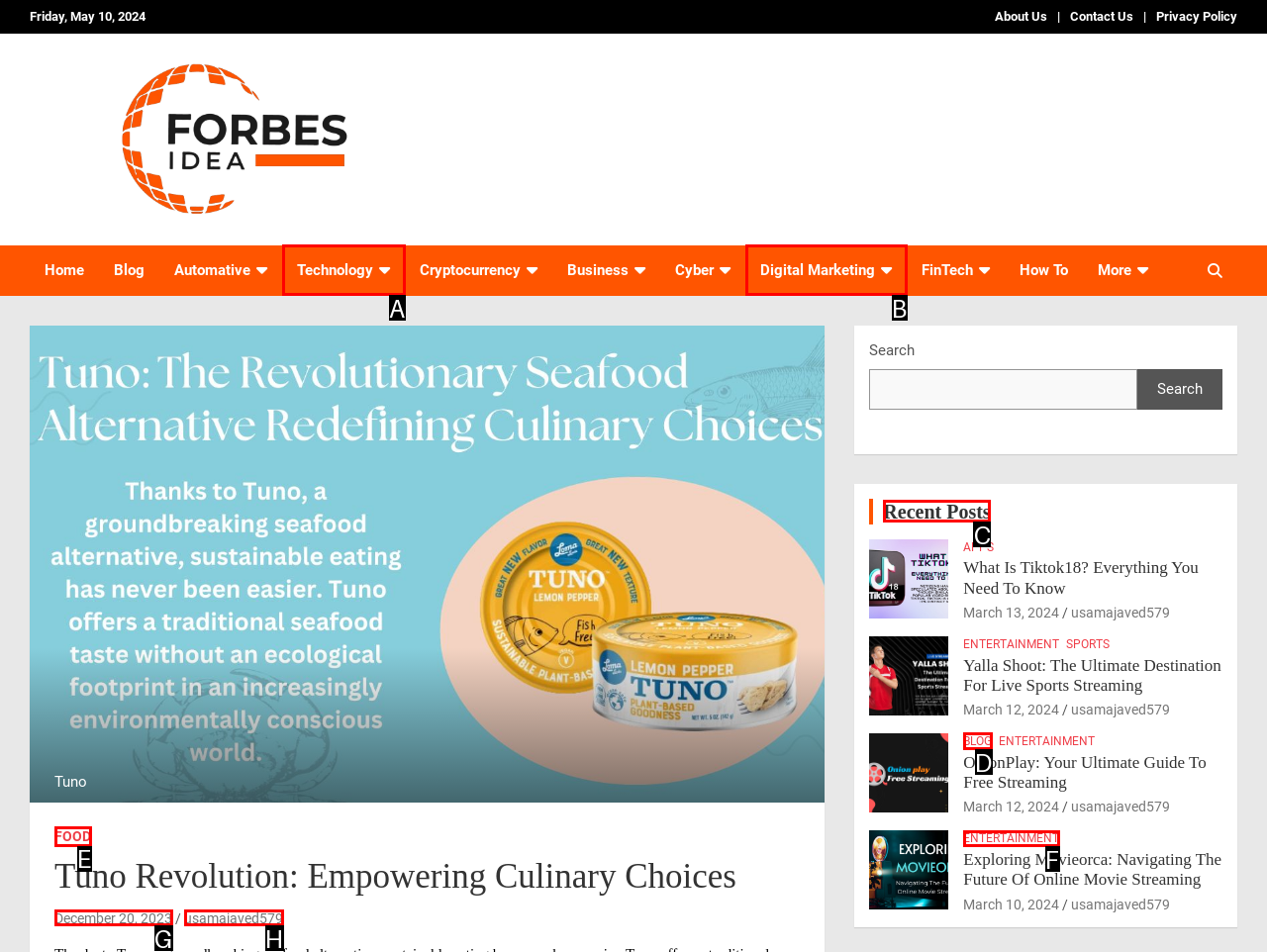Which UI element's letter should be clicked to achieve the task: Explore the FOOD section
Provide the letter of the correct choice directly.

E